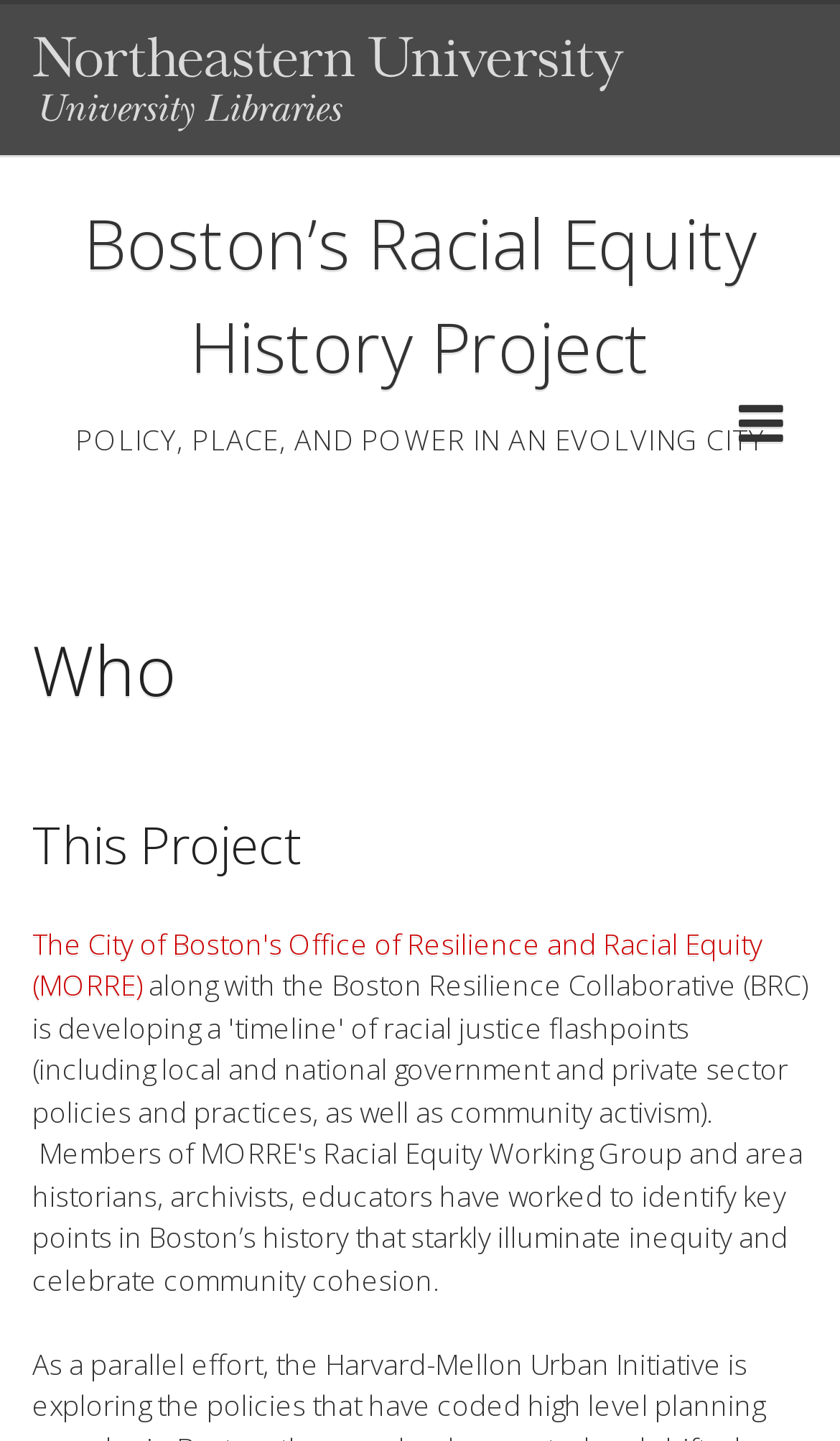Find the headline of the webpage and generate its text content.

Boston’s Racial Equity History Project